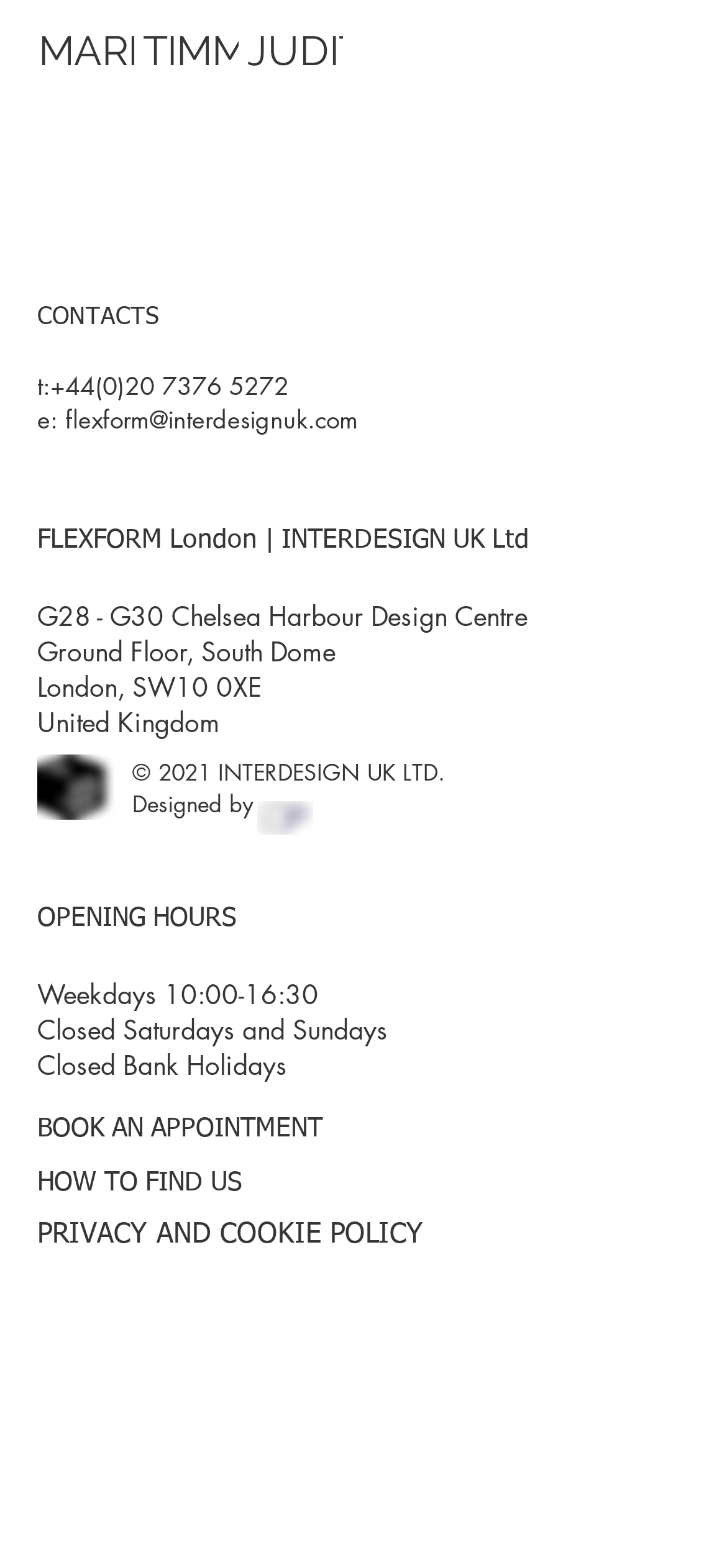Show me the bounding box coordinates of the clickable region to achieve the task as per the instruction: "click the phone number".

[0.069, 0.235, 0.397, 0.257]